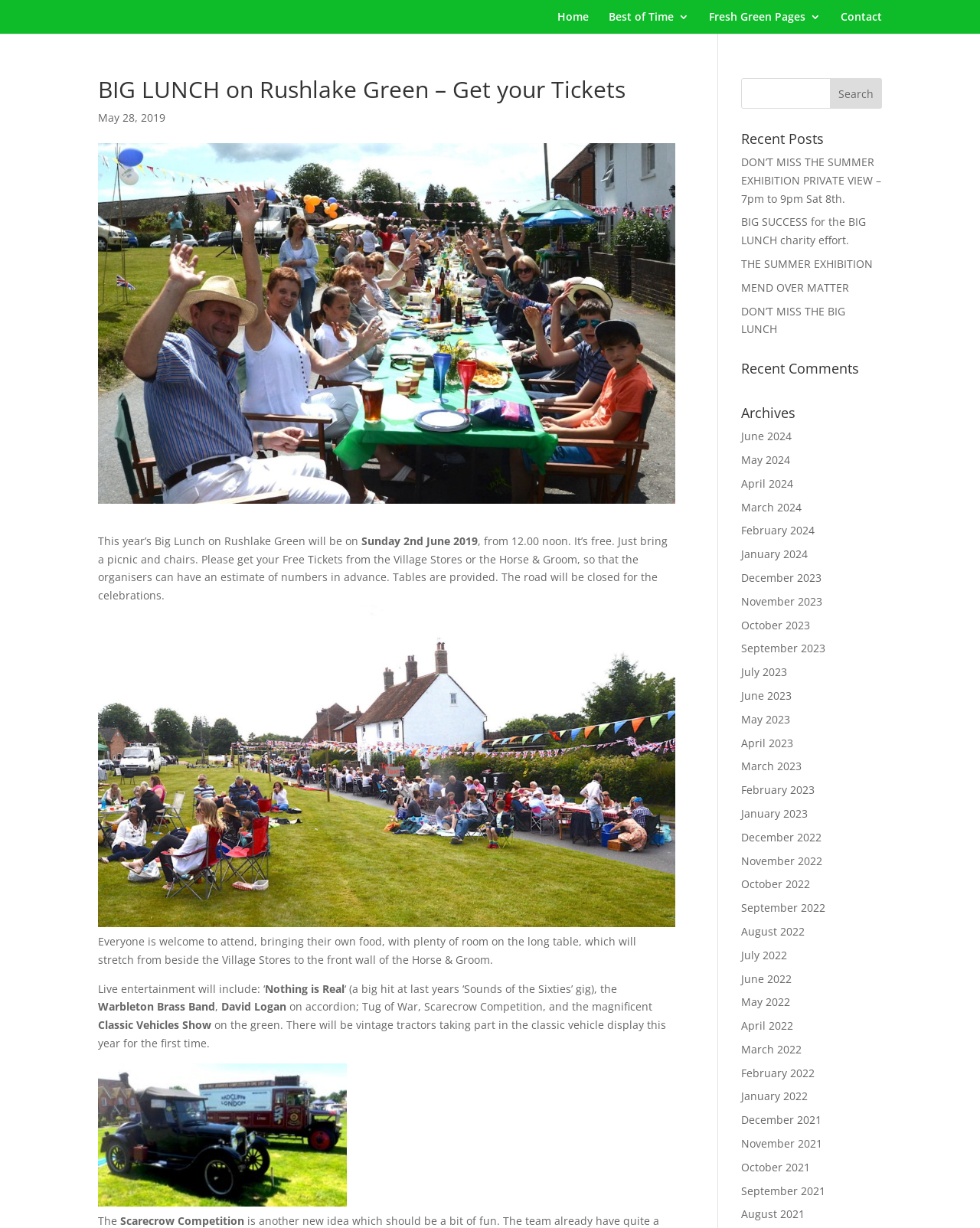What type of entertainment will be available at the event?
Please use the image to provide an in-depth answer to the question.

The answer can be found in the paragraphs that mention the live entertainment. It is mentioned that there will be live music, including performances by 'Nothing is Real' and the Warbleton Brass Band, as well as other activities like Tug of War and Scarecrow Competition.